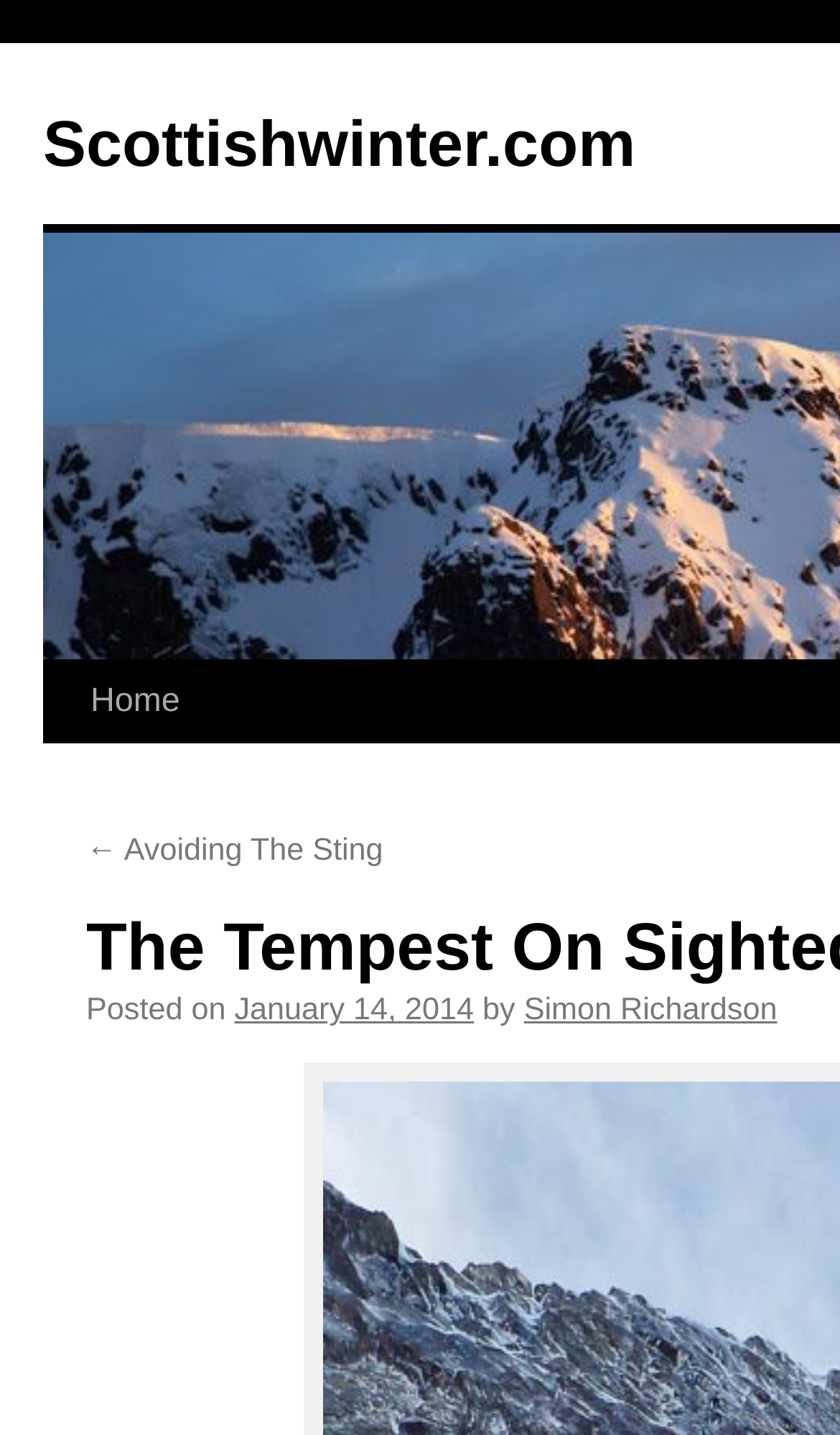Summarize the webpage with a detailed and informative caption.

The webpage is about an article titled "The Tempest On Sighted Again" on the Scottishwinter.com website. At the top left corner, there is a link to the website's homepage, "Scottishwinter.com". Below it, there is a "Skip to content" link, which is likely a navigation aid for accessibility purposes.

The main content area has a link to the "Home" page, followed by a link to a previous article, "← Avoiding The Sting". Below these links, there is a section with information about the current article, including a "Posted on" label, a link to the publication date "January 14, 2014", and a "by" label, followed by a link to the author's name, "Simon Richardson".